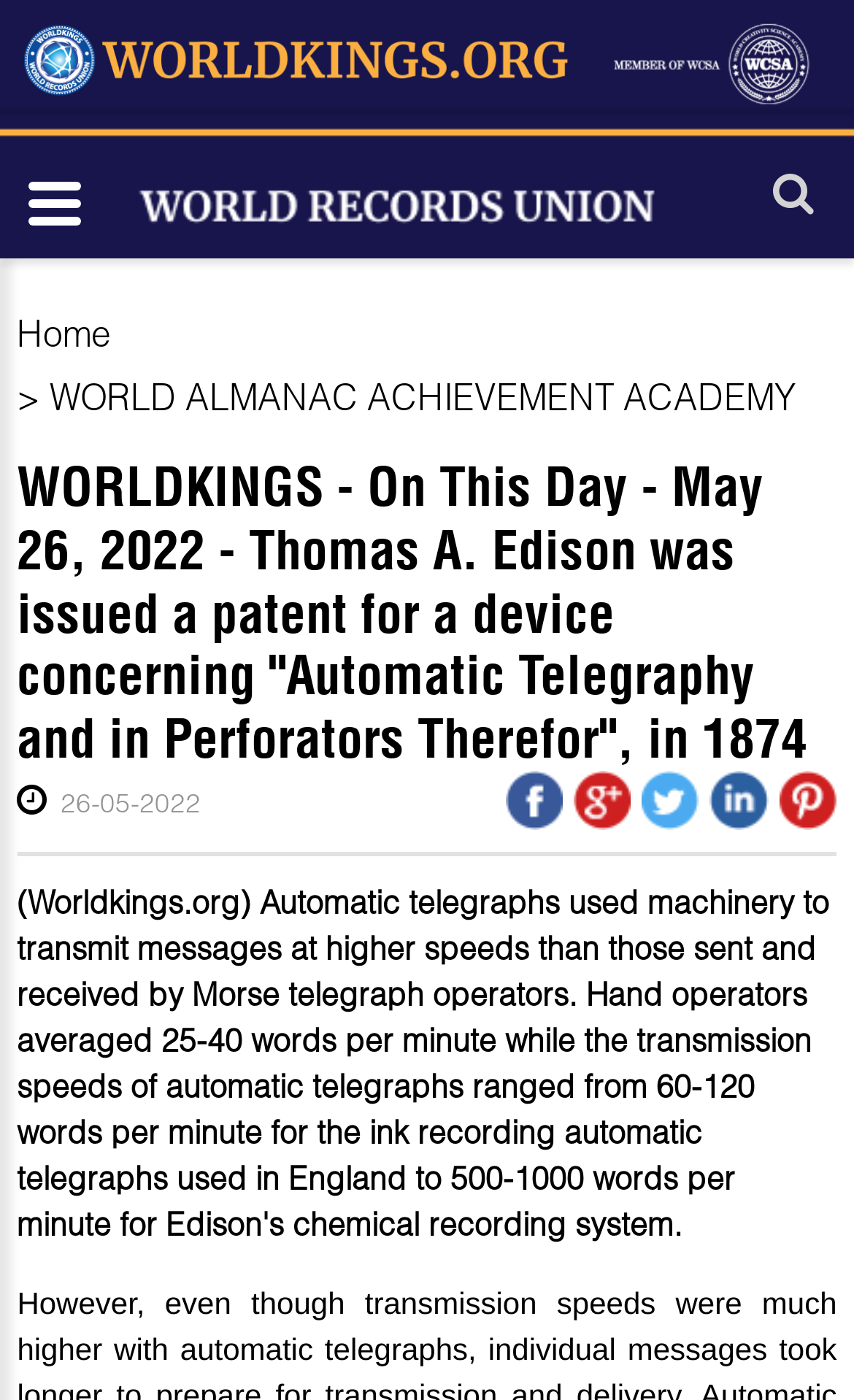Predict the bounding box coordinates of the UI element that matches this description: "WORLD ALMANAC ACHIEVEMENT ACADEMY". The coordinates should be in the format [left, top, right, bottom] with each value between 0 and 1.

[0.058, 0.267, 0.933, 0.297]